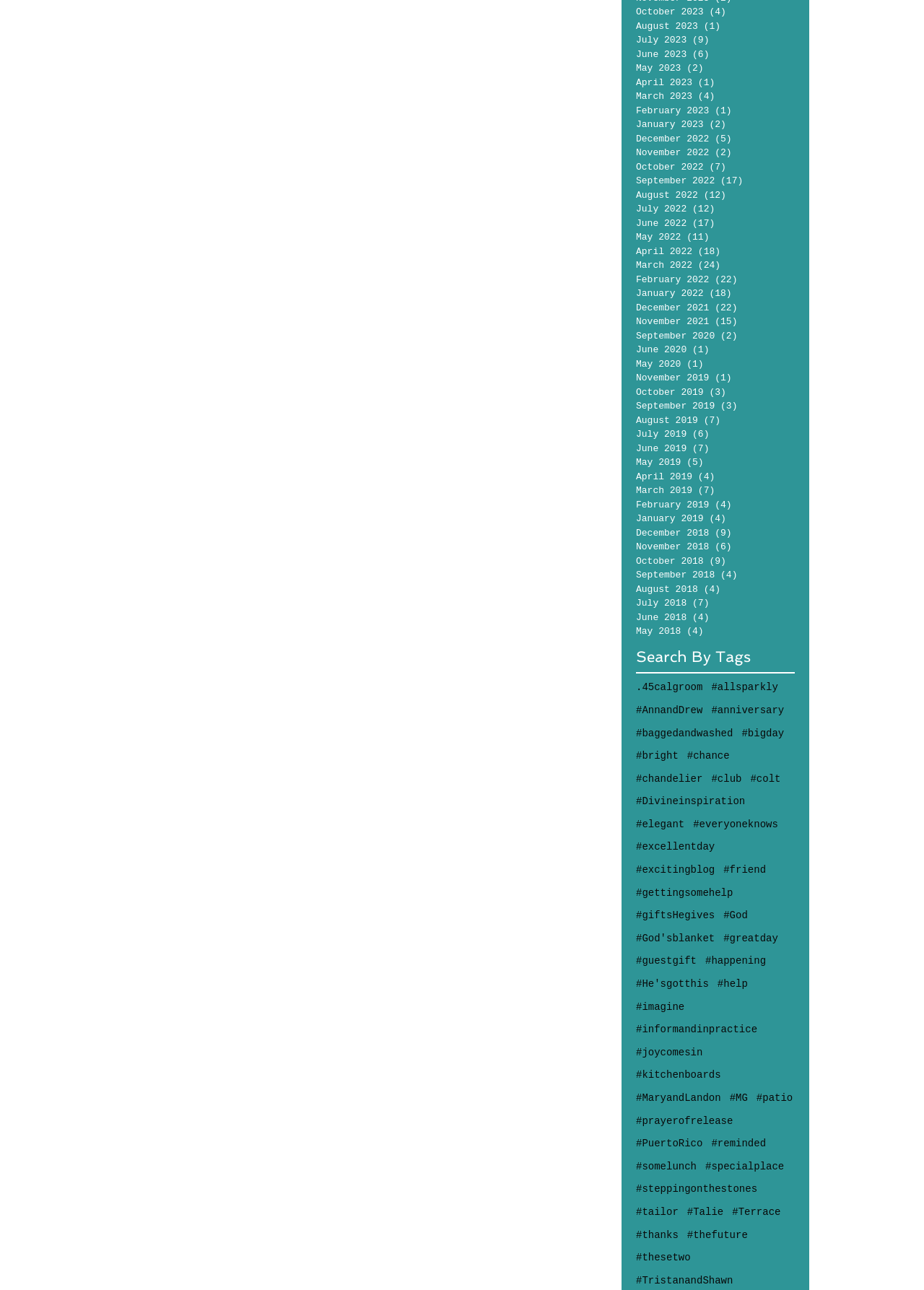Show the bounding box coordinates of the element that should be clicked to complete the task: "Read the post about tea".

[0.687, 0.15, 0.859, 0.195]